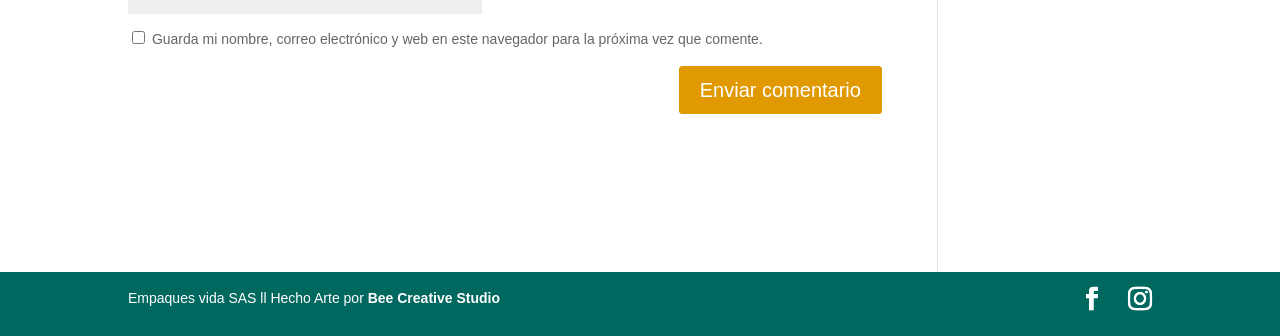What is the text next to the checkbox?
Please use the image to provide a one-word or short phrase answer.

Guarda mi nombre, correo electrónico y web en este navegador para la próxima vez que comente.